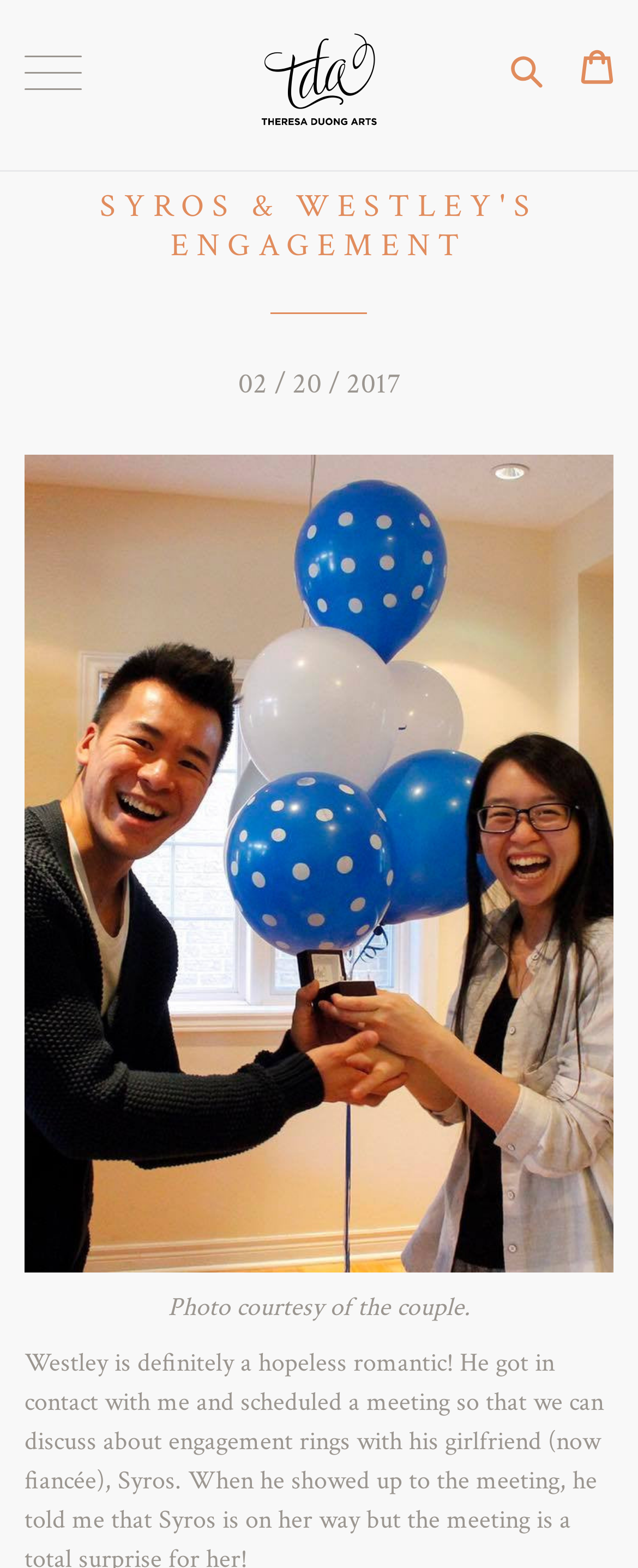Show the bounding box coordinates for the HTML element as described: "parent_node: Search".

[0.91, 0.01, 1.0, 0.073]